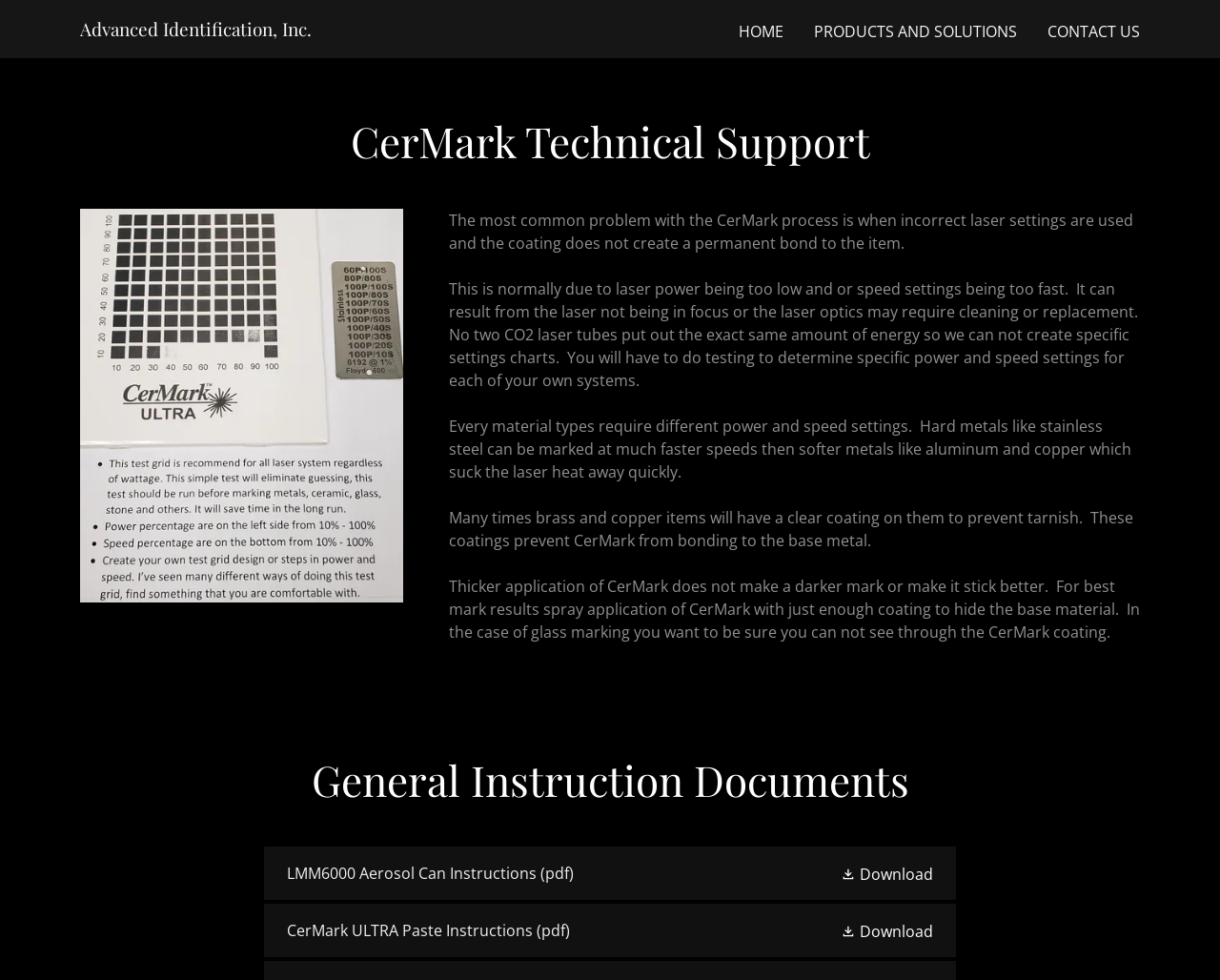Answer the following inquiry with a single word or phrase:
How many instruction documents are available for download?

2